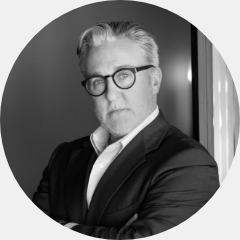Break down the image and provide a full description, noting any significant aspects.

The image features a distinguished individual named Chad Glenn, who is associated with 3ten Architecture. He is portrayed in a sophisticated manner, wearing a well-fitted suit with a crisp white shirt, exuding professionalism and confidence. Standing with his arms crossed, his thoughtful expression and stylish glasses contribute to an air of expertise and authority. The background appears modern and minimalist, enhancing the focus on Chad. The circular crop of the image adds a contemporary touch, making it visually appealing. As a key member of the Project Team at 3ten Architecture, Chad Glenn embodies the firm’s commitment to innovative design and collaboration.